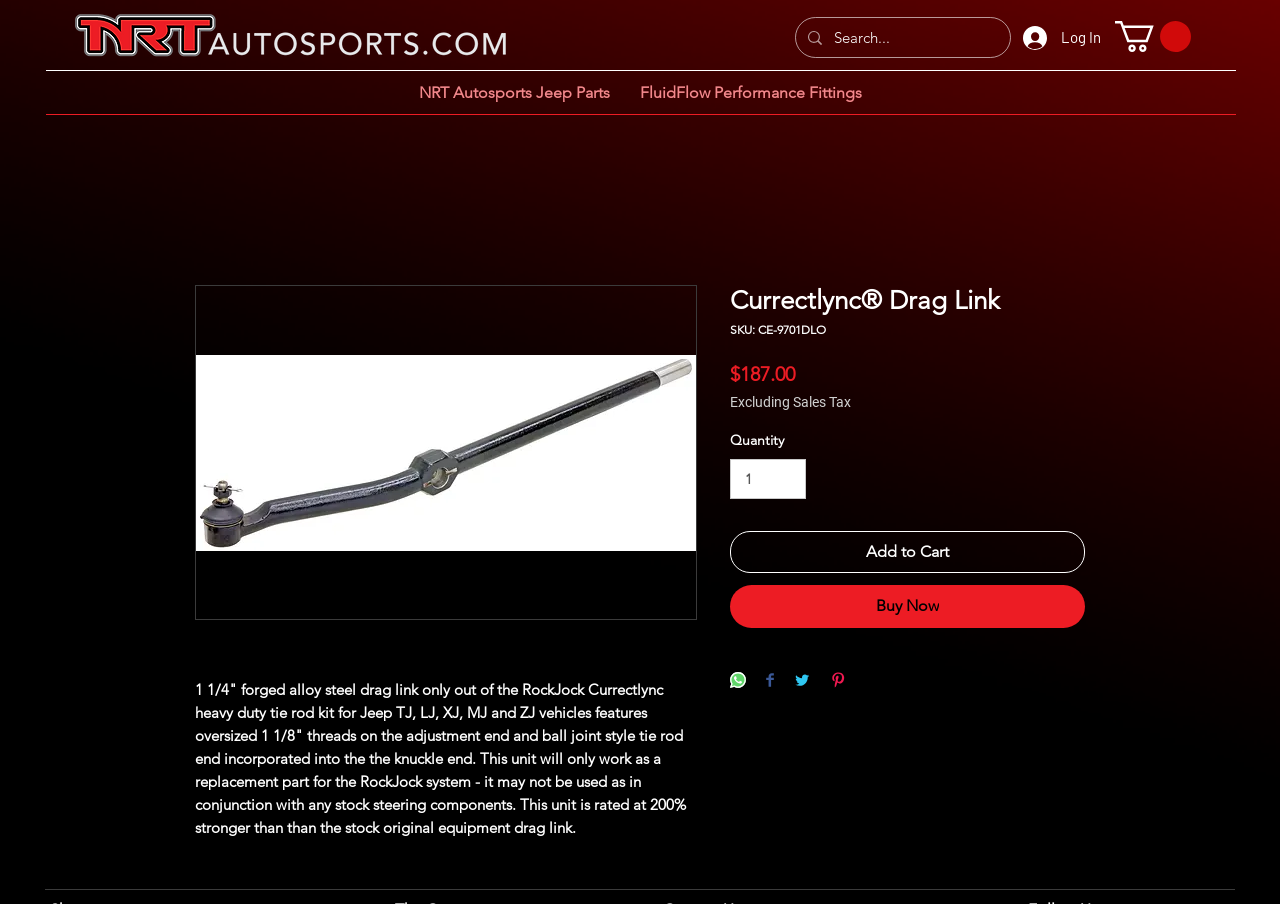Give a complete and precise description of the webpage's appearance.

This webpage is about a product called Currectlync Drag Link, which is a heavy-duty tie rod kit for Jeep vehicles. At the top left corner, there is a logo of NRT Autosports, and next to it, a search bar with a magnifying glass icon. On the top right corner, there are three buttons: "Log In", a shopping cart icon, and another button with no text.

Below the top section, there is a navigation menu with two main categories: "NRT Autosports Jeep Parts" and "FluidFlow Performance Fittings". The main content of the page is an article about the Currectlync Drag Link product, which features a large image of the product at the top. Below the image, there is a detailed description of the product, including its features, specifications, and compatibility.

The product information is organized into sections, with headings and paragraphs of text. The product's SKU, price, and quantity options are displayed prominently, along with buttons to "Add to Cart" and "Buy Now". There are also social media sharing buttons at the bottom of the page, allowing users to share the product on WhatsApp, Facebook, Twitter, and Pinterest.

Overall, the webpage is focused on providing detailed information about the Currectlync Drag Link product, with a clear and organized layout that makes it easy to navigate and find the information you need.